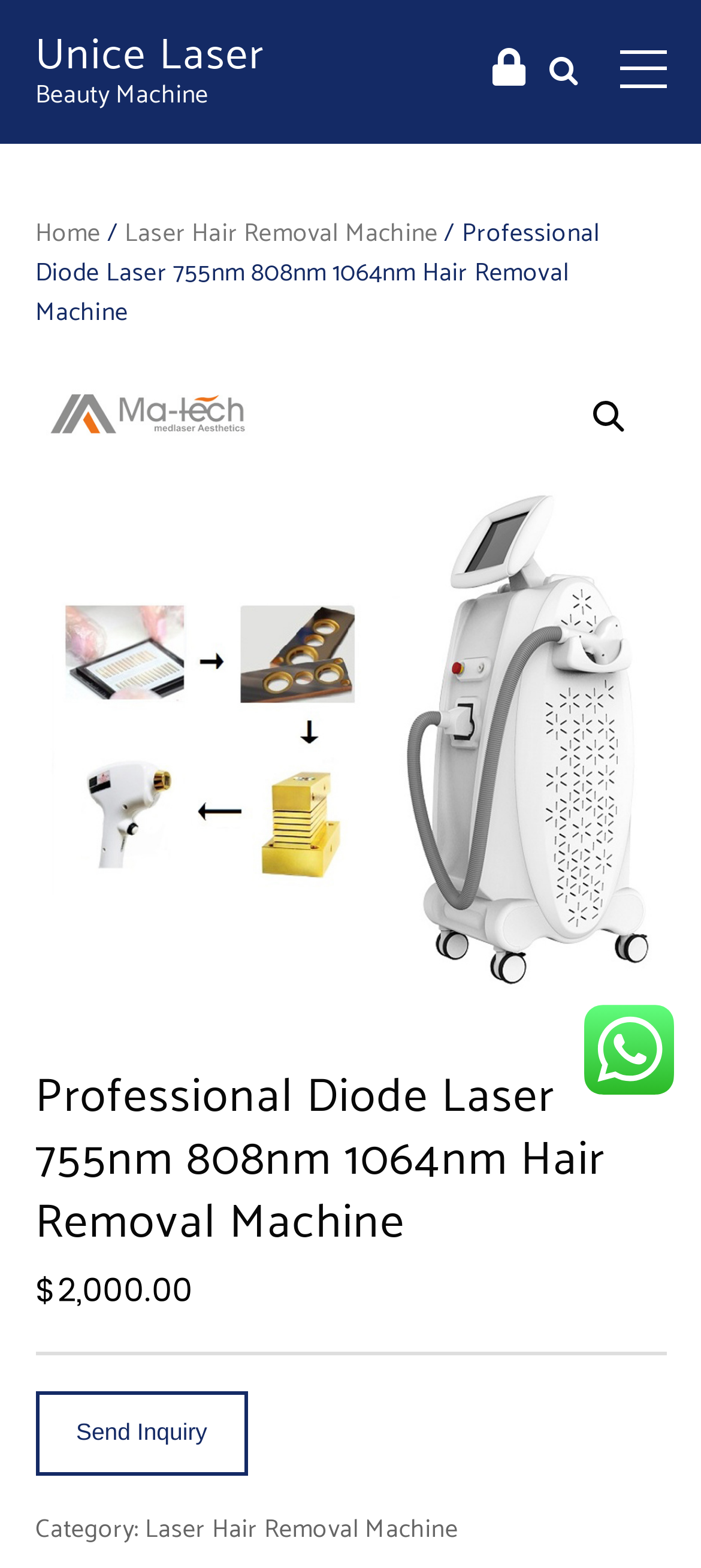Specify the bounding box coordinates of the area to click in order to follow the given instruction: "Click the Laser Hair Removal Machine link."

[0.178, 0.136, 0.625, 0.163]